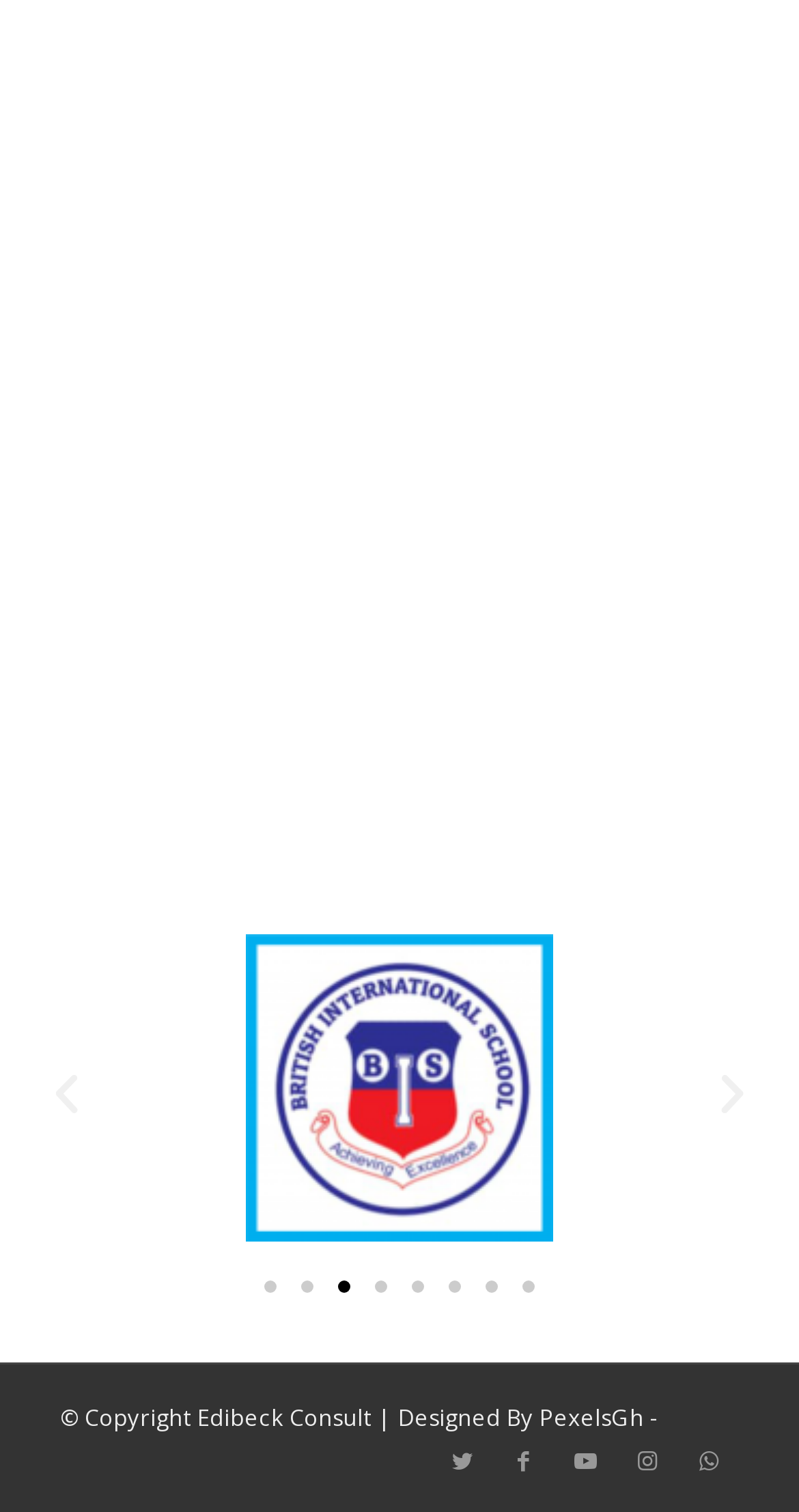Please find the bounding box coordinates in the format (top-left x, top-left y, bottom-right x, bottom-right y) for the given element description. Ensure the coordinates are floating point numbers between 0 and 1. Description: WhatsApp

[0.848, 0.945, 0.925, 0.986]